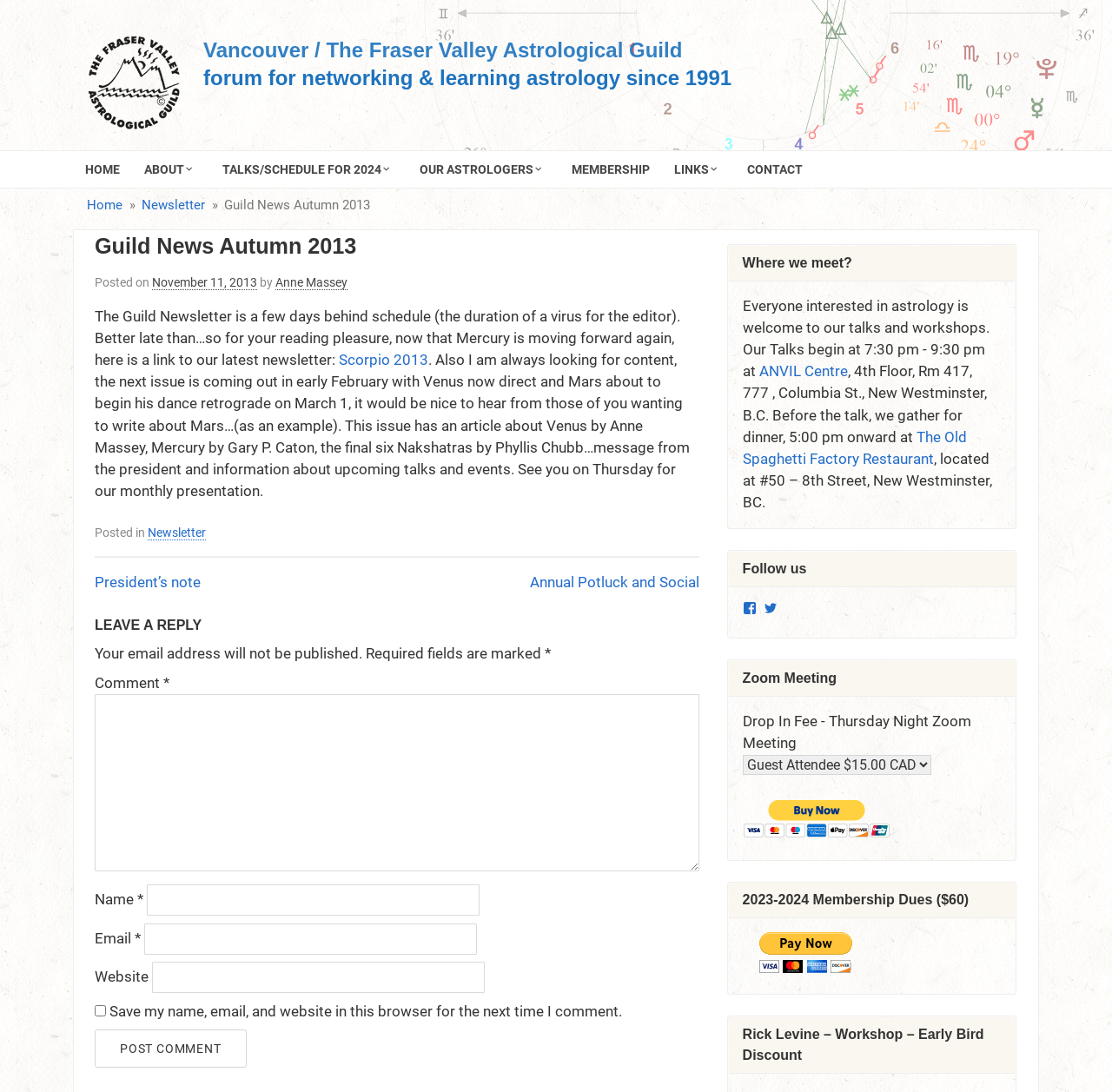Describe the webpage meticulously, covering all significant aspects.

The webpage is the Guild News Autumn 2013 issue of the Vancouver / The Fraser Valley Astrological Guild. At the top, there is a logo and a link to the guild's homepage. Below that, there is a navigation menu with links to various sections of the website, including HOME, ABOUT, TALKS/SCHEDULE FOR 2024, OUR ASTROLOGERS, MEMBERSHIP, LINKS, and CONTACT.

The main content of the page is an article titled "Guild News Autumn 2013" with a heading and a subheading. The article is divided into several sections, including a introduction, a message from the president, and information about upcoming talks and events.

On the right side of the page, there is a section titled "Where we meet?" which provides information about the location and schedule of the guild's talks and workshops. Below that, there is a section titled "Follow us" with links to the guild's social media profiles on Facebook and Twitter.

Further down the page, there is a section titled "Zoom Meeting" with information about the guild's online meetings, including a table with details about the drop-in fee and a button to pay with PayPal. Below that, there is a section titled "2023-2024 Membership Dues" with a button to pay the membership fee with PayPal. Finally, there is a section titled "Rick Levine – Workshop – Early Bird Discount" with information about an upcoming workshop and a button to register.

At the bottom of the page, there is a footer section with links to various sections of the website, including the newsletter archive and a contact form. There is also a section titled "LEAVE A REPLY" where users can leave comments and a form to submit their comments.